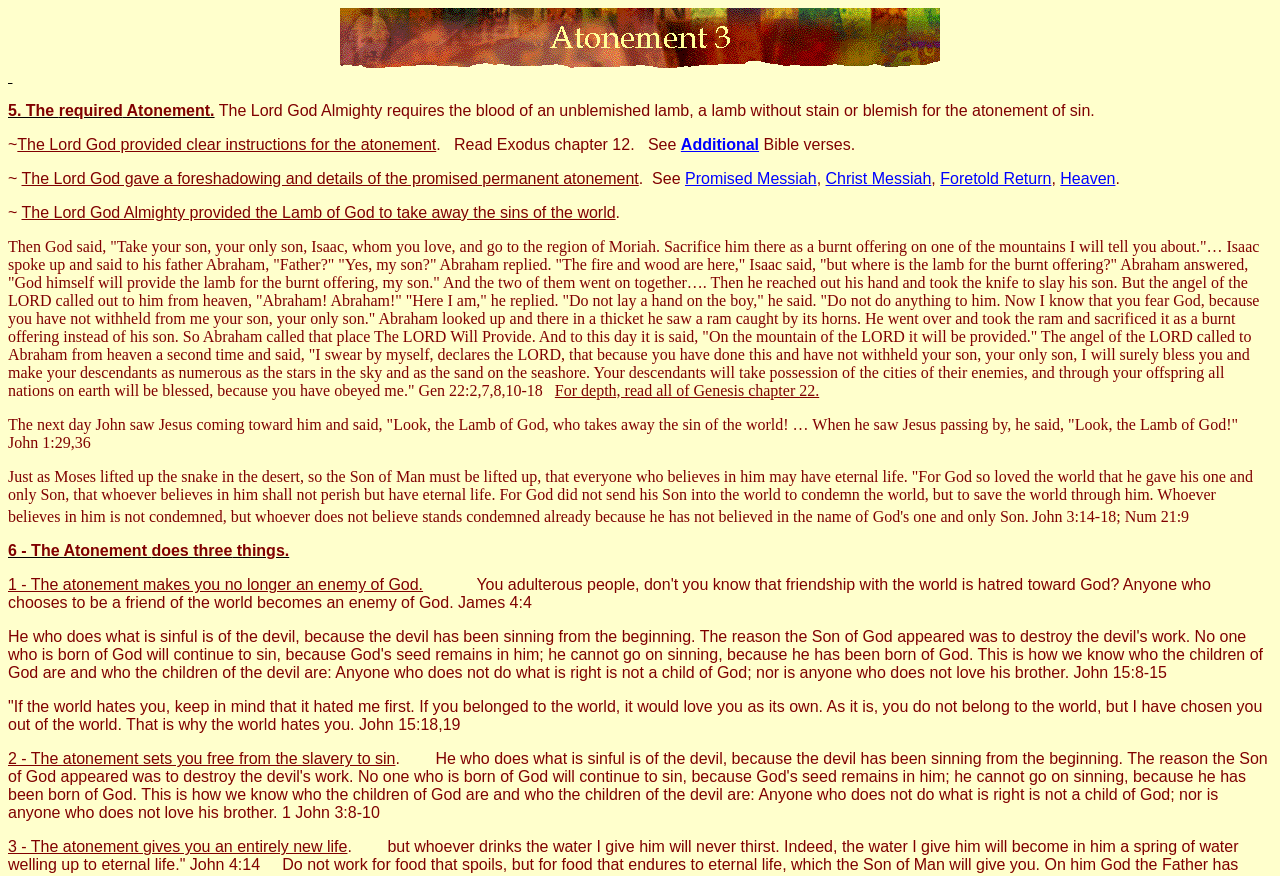Based on what you see in the screenshot, provide a thorough answer to this question: What is the name of the person who said 'Look, the Lamb of God, who takes away the sin of the world!'?

According to the webpage, John said 'Look, the Lamb of God, who takes away the sin of the world!' as mentioned in John 1:29,36.